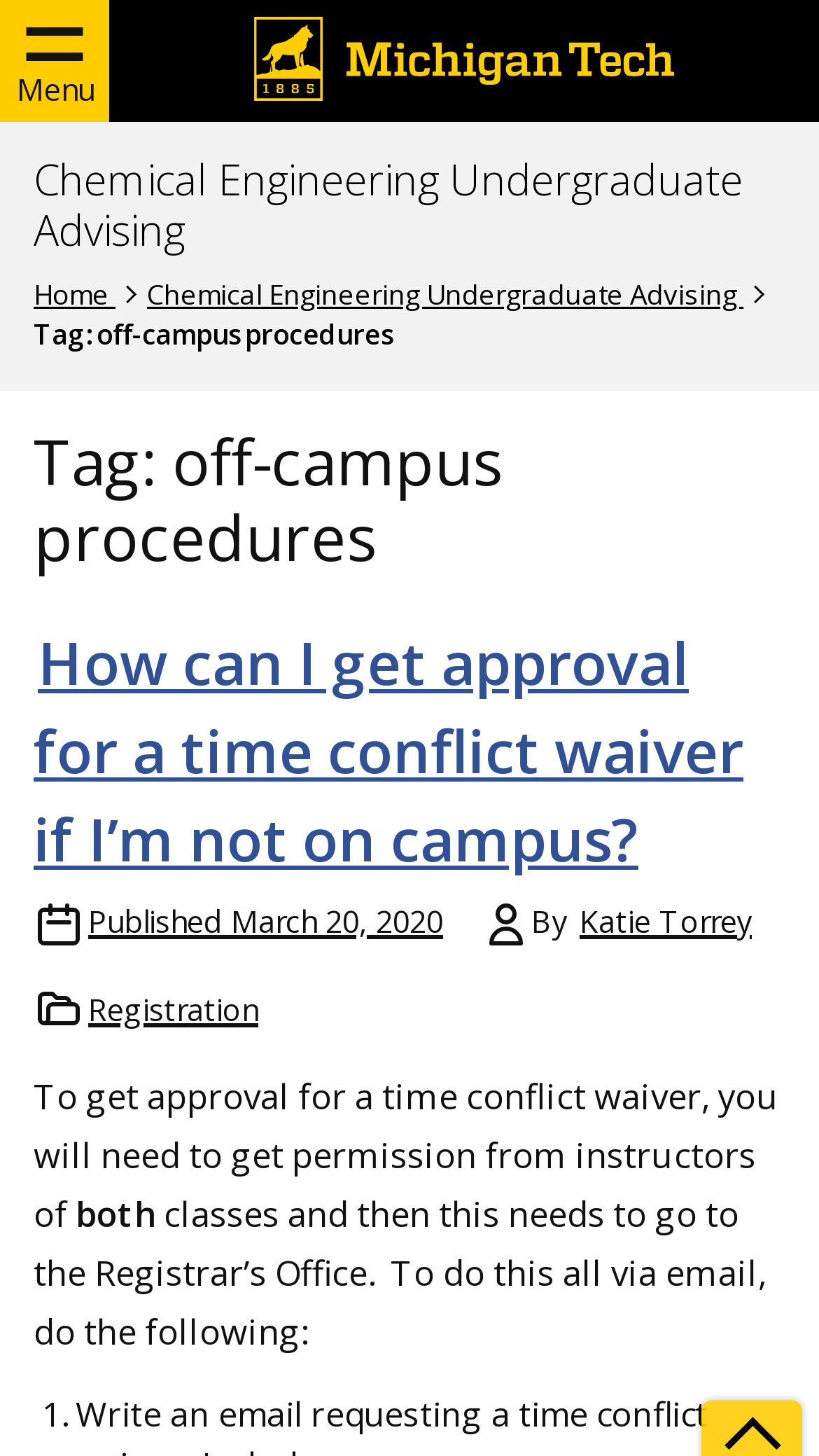Who is the author of the post?
Please use the image to provide an in-depth answer to the question.

The author of the post is Katie Torrey, as indicated by the link 'Katie Torrey' which is located below the post's title and above the post's content.